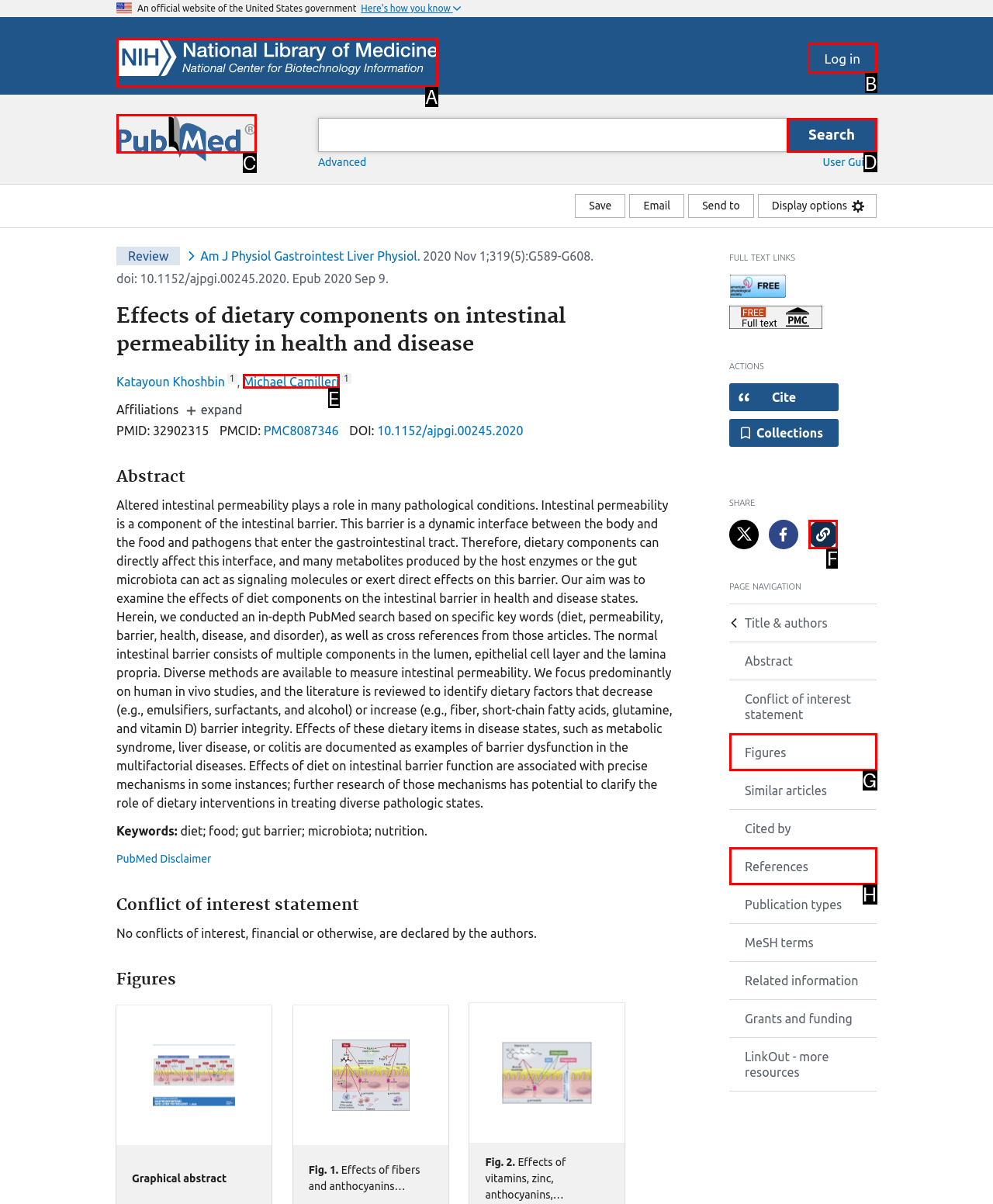Select the proper HTML element to perform the given task: Log in Answer with the corresponding letter from the provided choices.

B